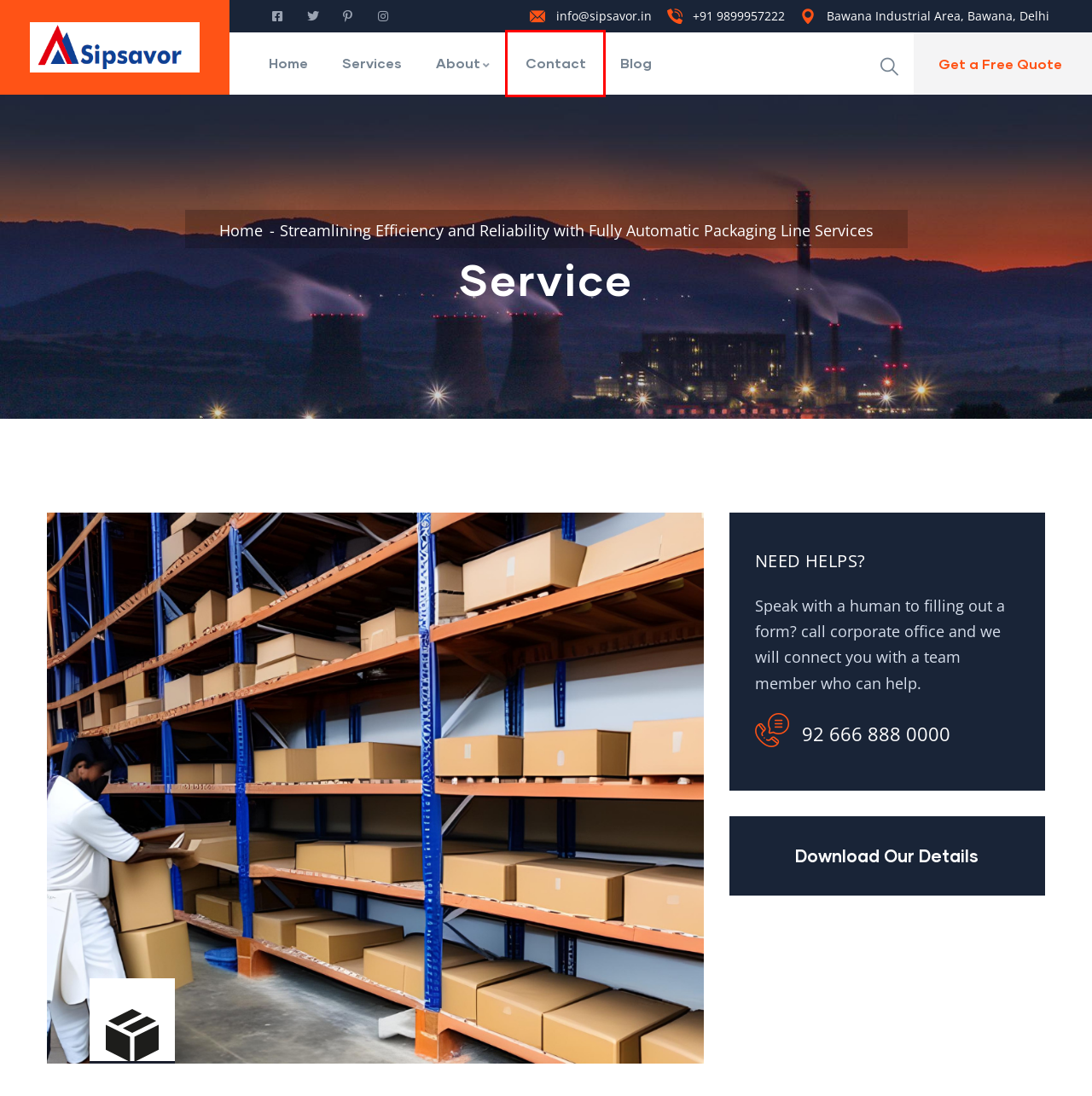Examine the screenshot of a webpage with a red bounding box around a UI element. Select the most accurate webpage description that corresponds to the new page after clicking the highlighted element. Here are the choices:
A. Optimizing Safety and Compliance: The Significance of Effective Pharmaceutical Packaging – Sipsavor
B. About Us – Sipsavor
C. Streamlining Packaging Processes with Expert Consultation and Support – Sipsavor
D. Sipsavor
E. News – Sipsavor
F. Contact Page – Sipsavor
G. Services – Sipsavor
H. Comprehensive Packaging Solutions: Fully Automatic Packaging Machinery and Spare Parts – Sipsavor

F